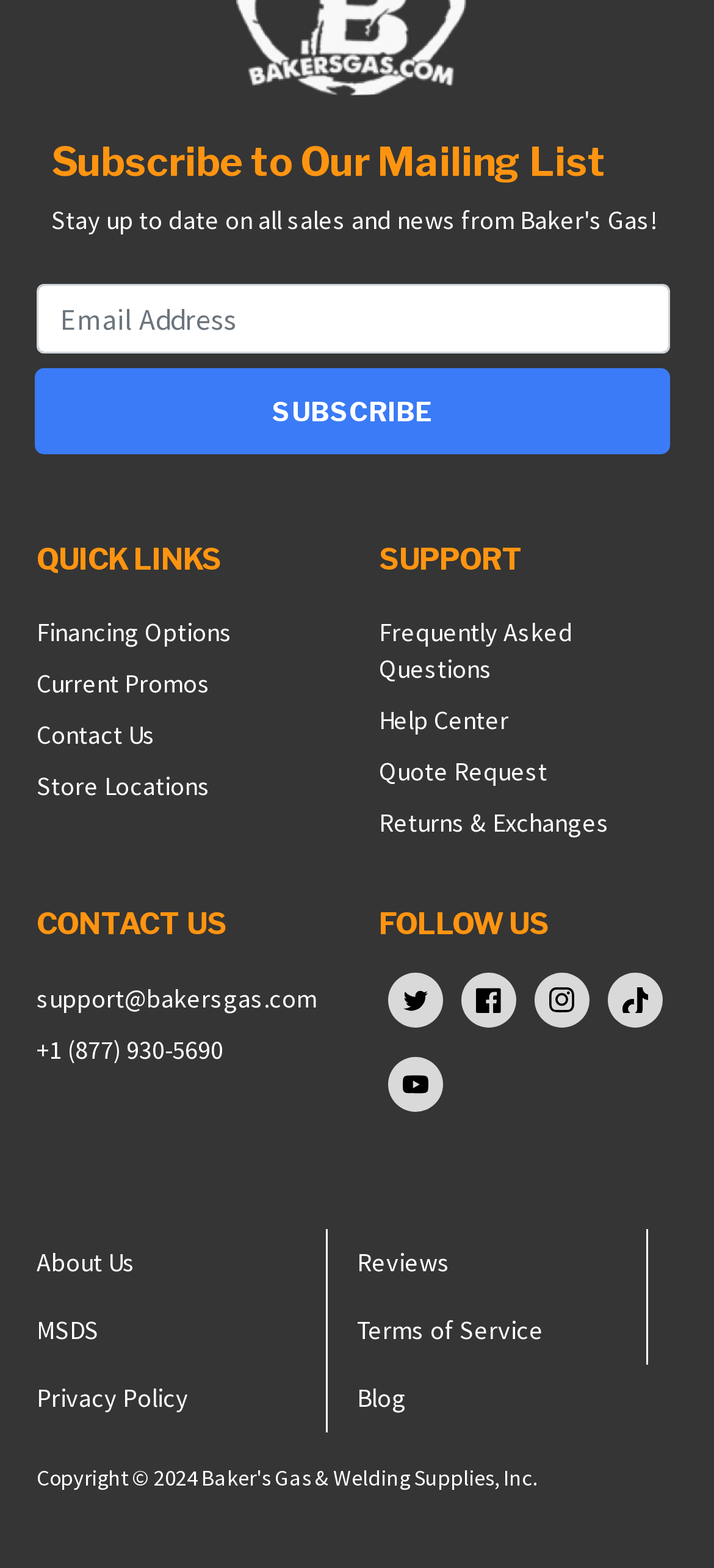Please predict the bounding box coordinates of the element's region where a click is necessary to complete the following instruction: "Contact us through email". The coordinates should be represented by four float numbers between 0 and 1, i.e., [left, top, right, bottom].

[0.051, 0.626, 0.444, 0.647]